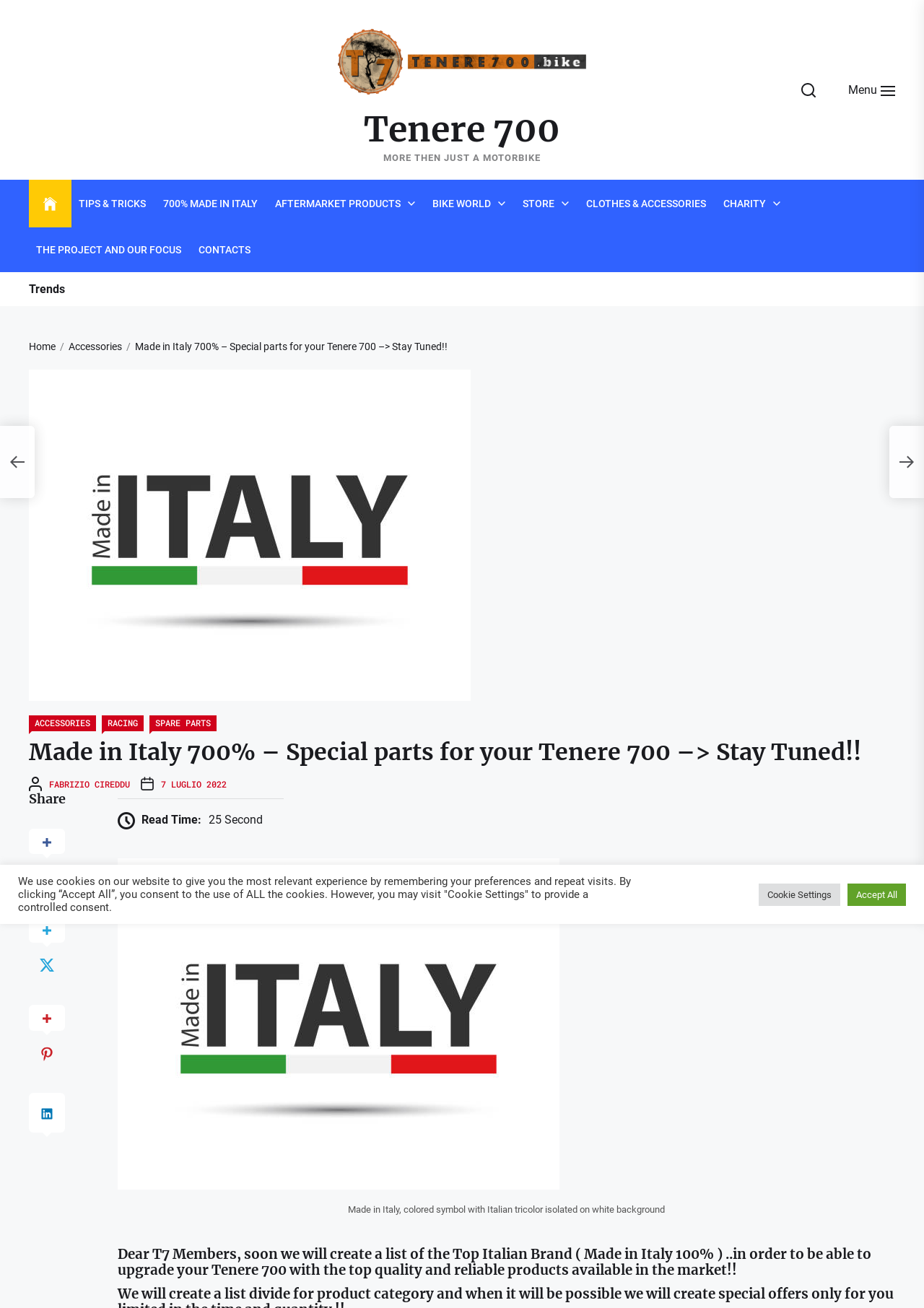What is the purpose of the upcoming list?
We need a detailed and meticulous answer to the question.

The purpose of the upcoming list can be inferred from the heading 'Dear T7 Members, soon we will create a list of the Top Italian Brand ( Made in Italy 100% )..in order to be able to upgrade your Tenere 700 with the top quality and reliable products available in the market!!'.